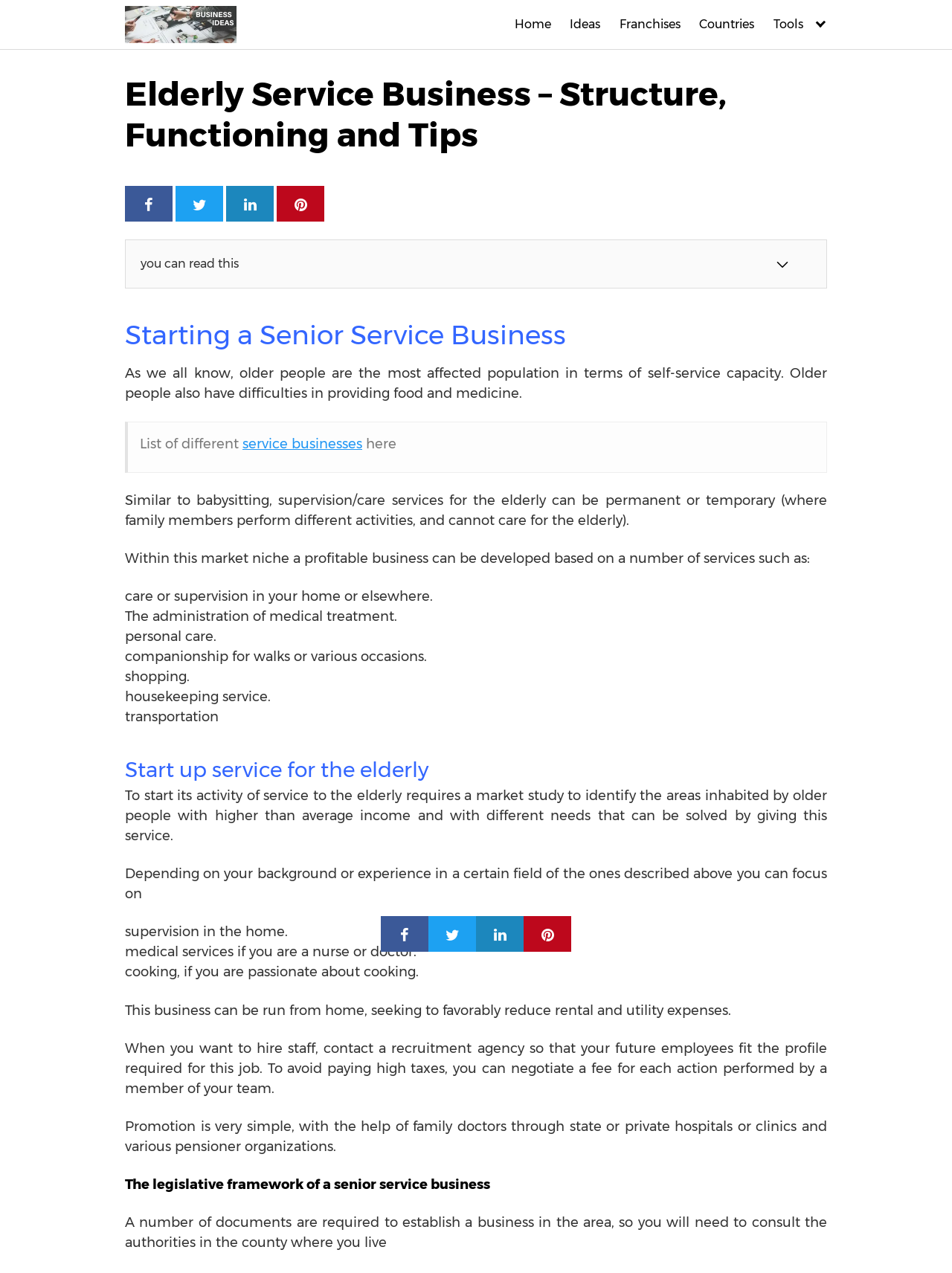Determine the main headline of the webpage and provide its text.

Elderly Service Business – Structure, Functioning and Tips